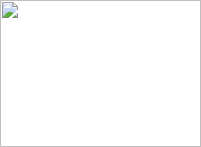Please provide a comprehensive response to the question below by analyzing the image: 
What is the purpose of the image?

The image's formatting and placement suggest it complements the key ideas effectively, which implies that the purpose of the image is to illustrate a relevant concept or example pertaining to the themes of education and engagement at conferences or seminars.